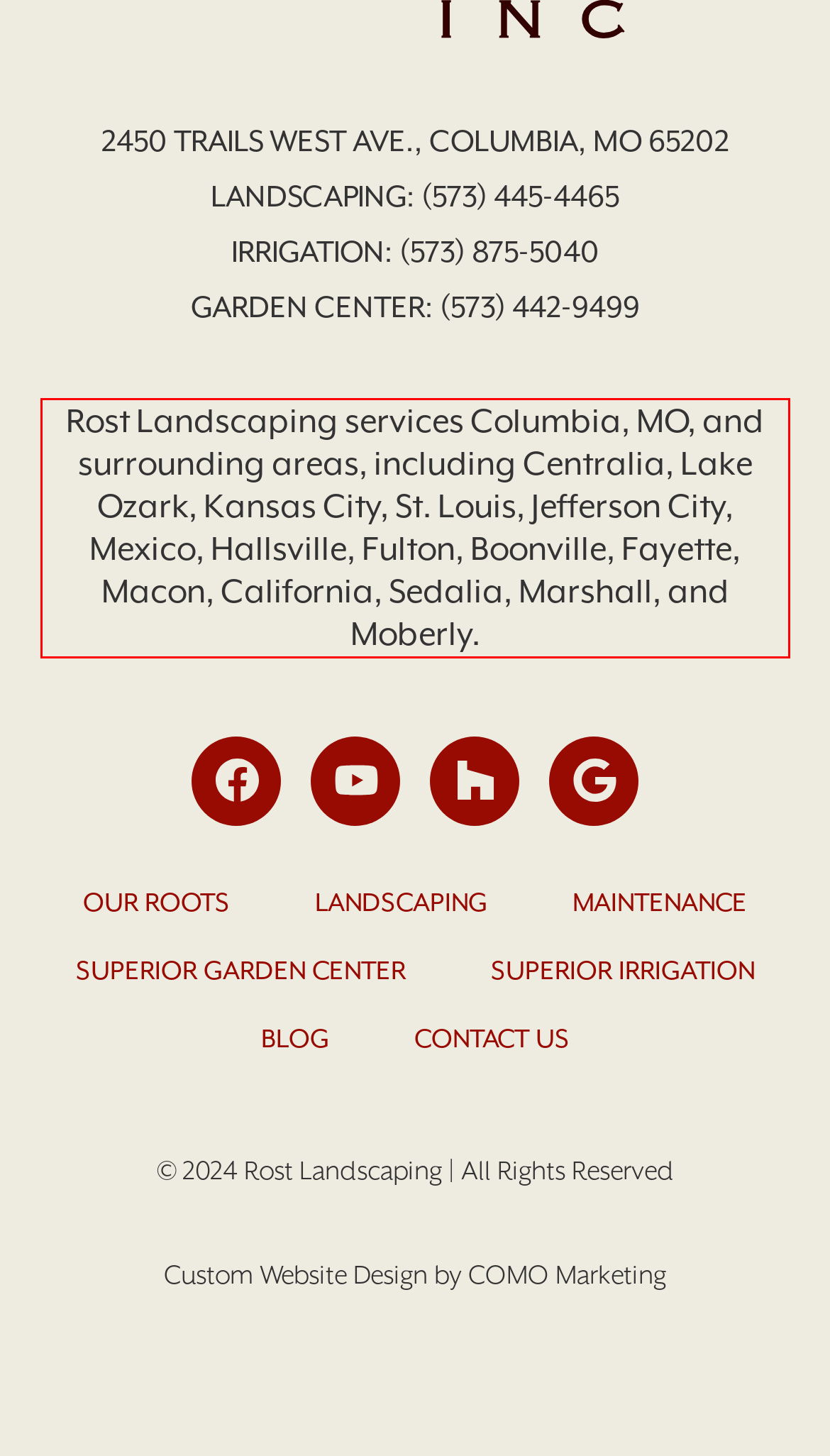Given a webpage screenshot, identify the text inside the red bounding box using OCR and extract it.

Rost Landscaping services Columbia, MO, and surrounding areas, including Centralia, Lake Ozark, Kansas City, St. Louis, Jefferson City, Mexico, Hallsville, Fulton, Boonville, Fayette, Macon, California, Sedalia, Marshall, and Moberly.